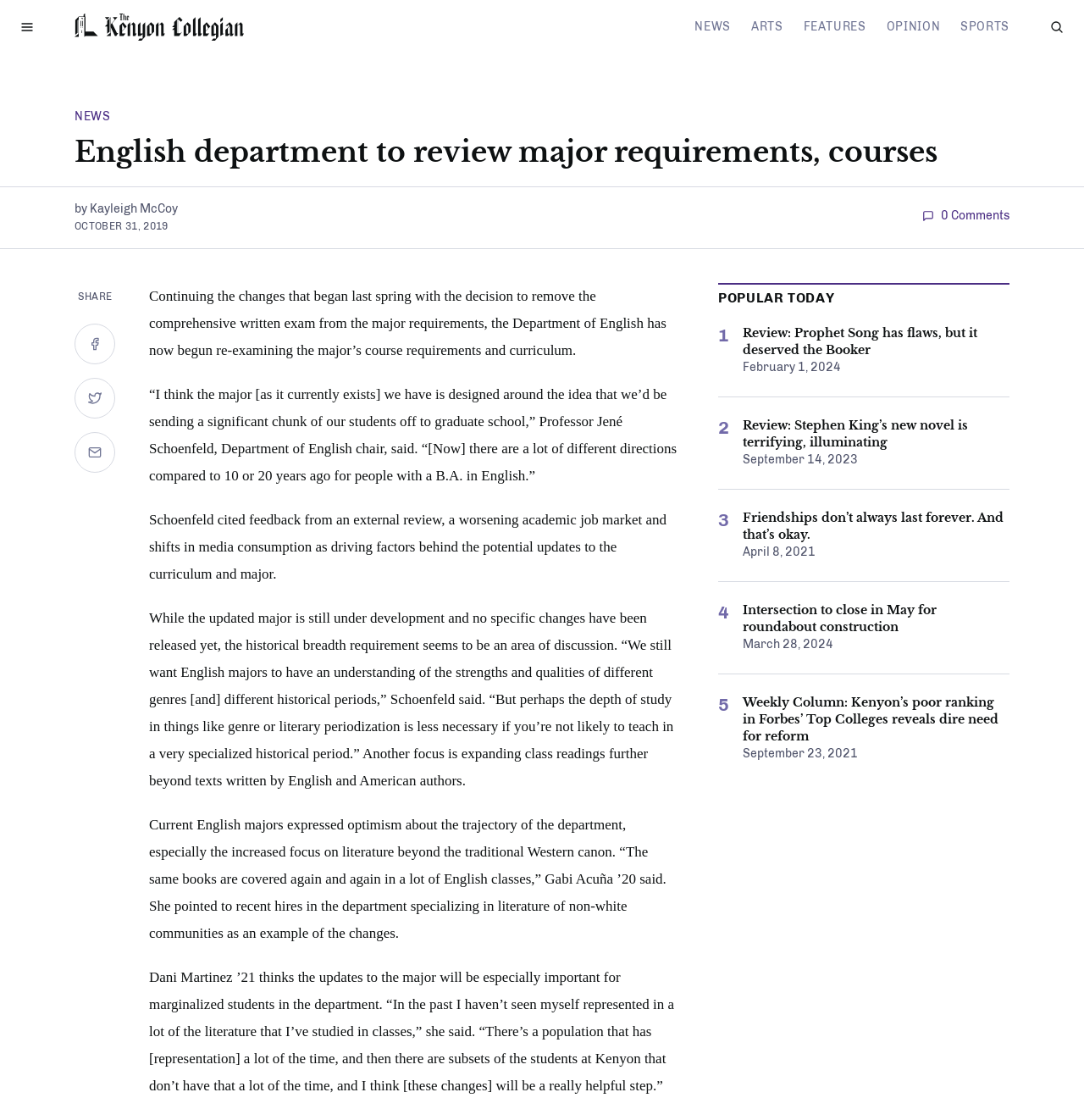Please identify the bounding box coordinates of the clickable element to fulfill the following instruction: "Toggle Menu". The coordinates should be four float numbers between 0 and 1, i.e., [left, top, right, bottom].

[0.006, 0.006, 0.044, 0.042]